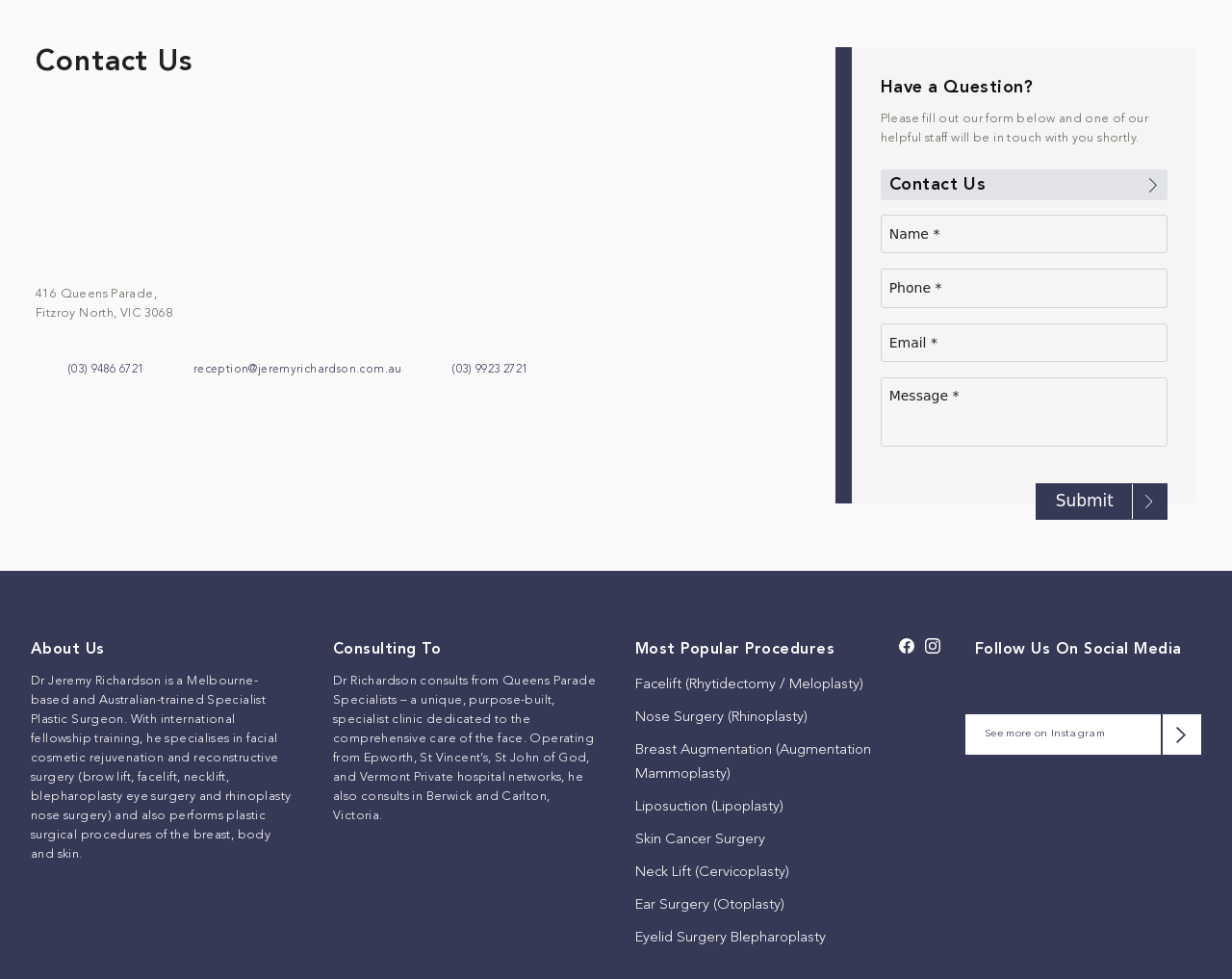What is the address of Dr. Jeremy Richardson's clinic?
Refer to the screenshot and deliver a thorough answer to the question presented.

The address can be found in the 'Contact Us' section, where it is listed as '416 Queens Parade, Fitzroy North, VIC 3068'.